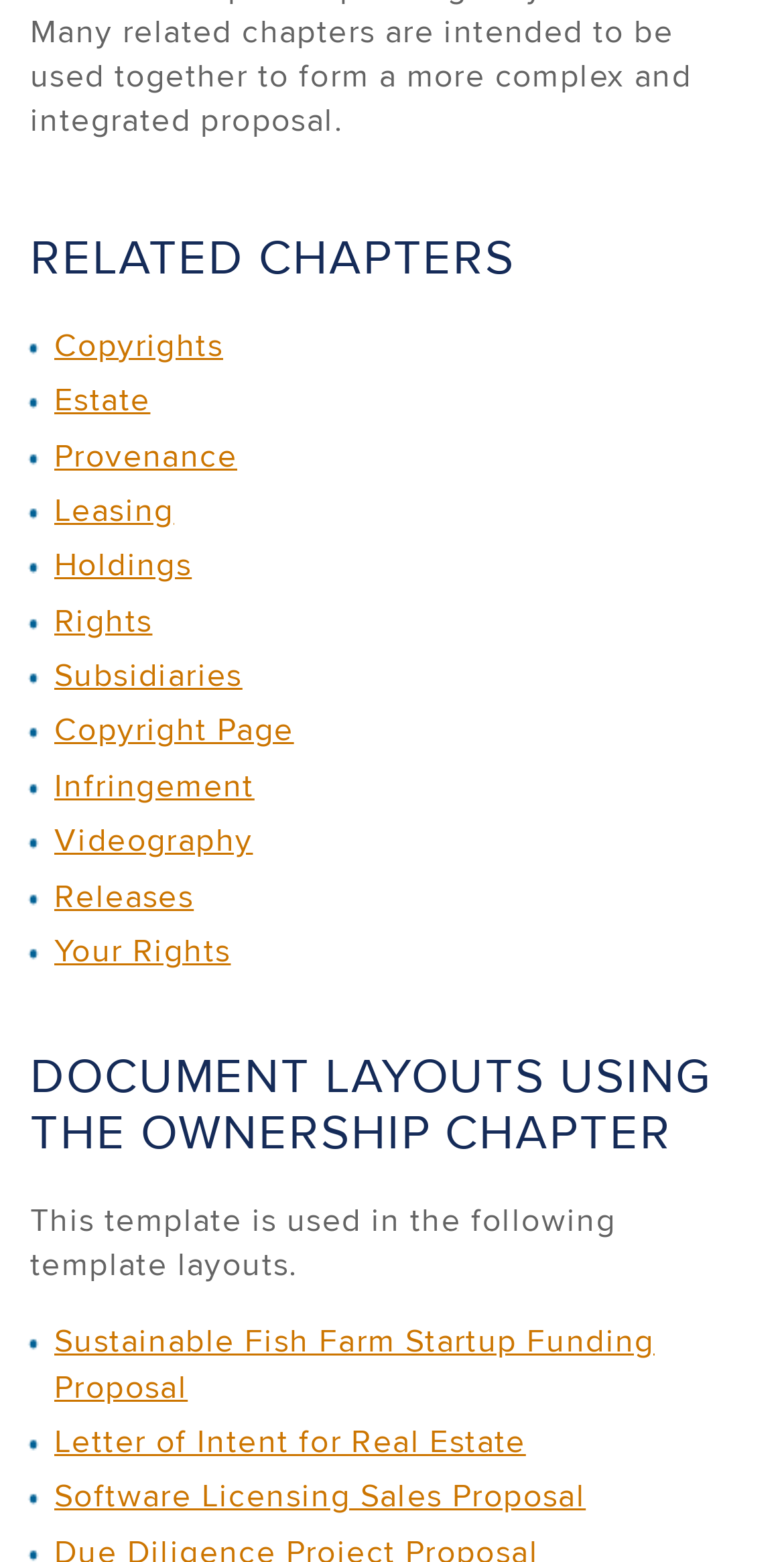How many template layouts are listed?
Please craft a detailed and exhaustive response to the question.

There are three template layouts listed because there are three links listed under the 'DOCUMENT LAYOUTS USING THE OWNERSHIP CHAPTER' heading, which are 'Sustainable Fish Farm Startup Funding Proposal', 'Letter of Intent for Real Estate', and 'Software Licensing Sales Proposal'.